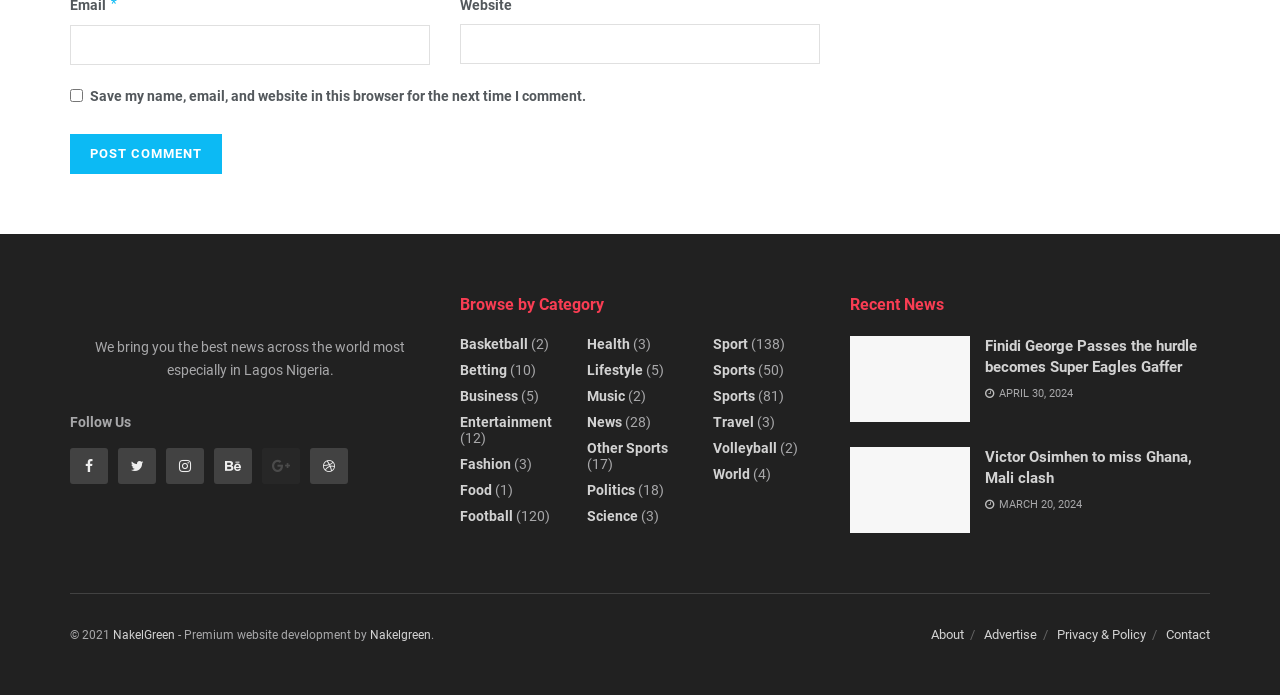How many recent news articles are displayed?
Look at the screenshot and respond with one word or a short phrase.

2